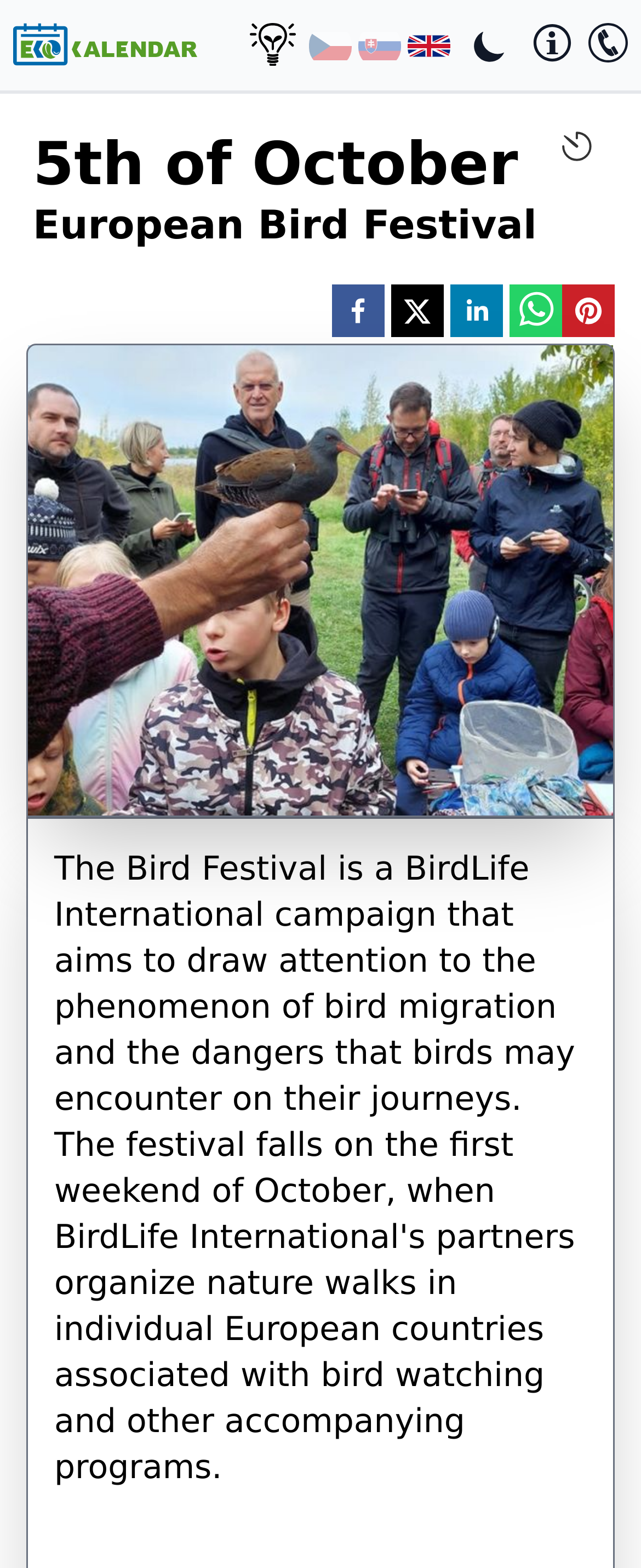Locate the bounding box coordinates of the element's region that should be clicked to carry out the following instruction: "Search for something". The coordinates need to be four float numbers between 0 and 1, i.e., [left, top, right, bottom].

None